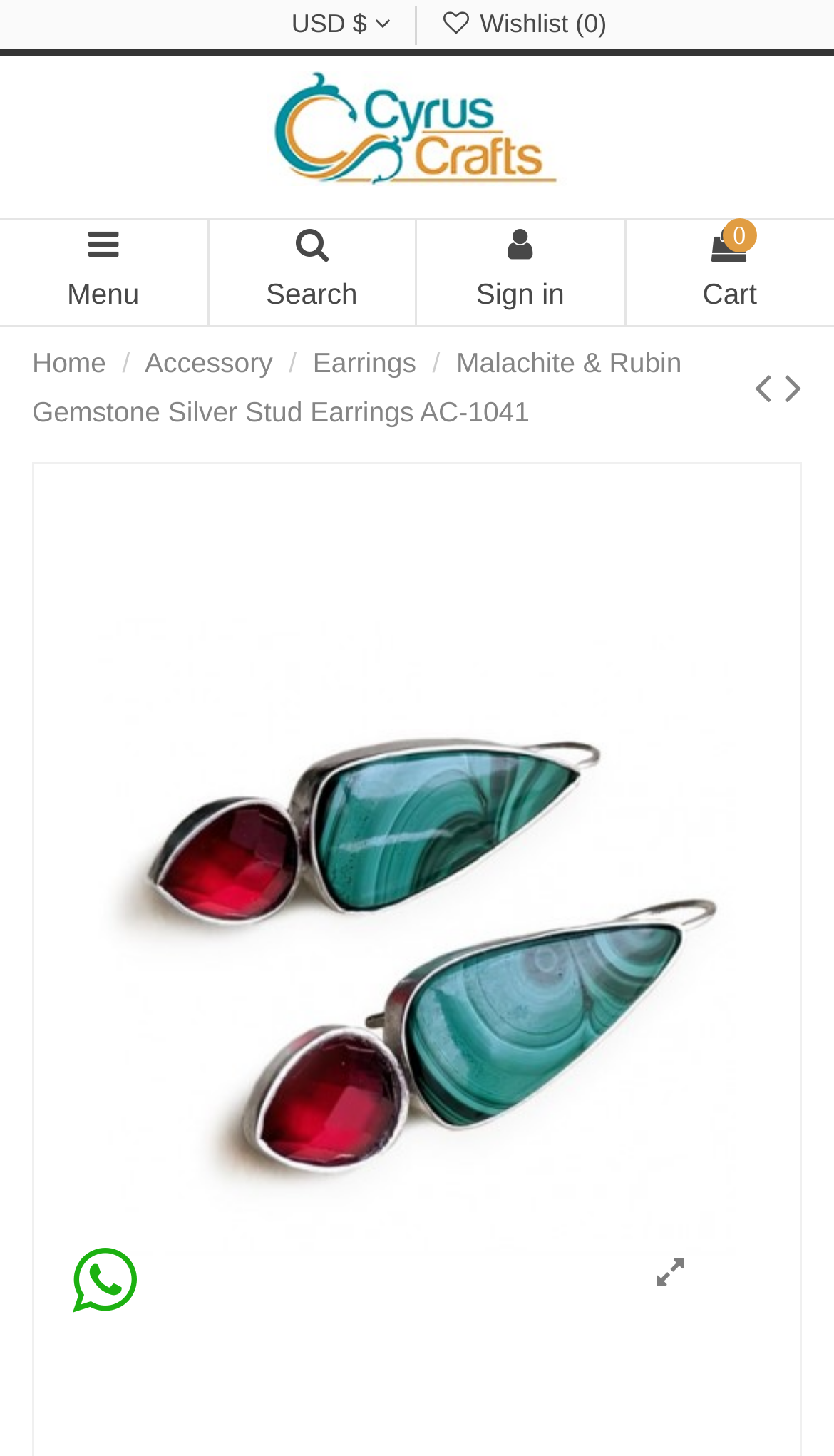Find the bounding box of the UI element described as: "parent_node: Contact Us". The bounding box coordinates should be given as four float values between 0 and 1, i.e., [left, top, right, bottom].

[0.067, 0.842, 0.185, 0.917]